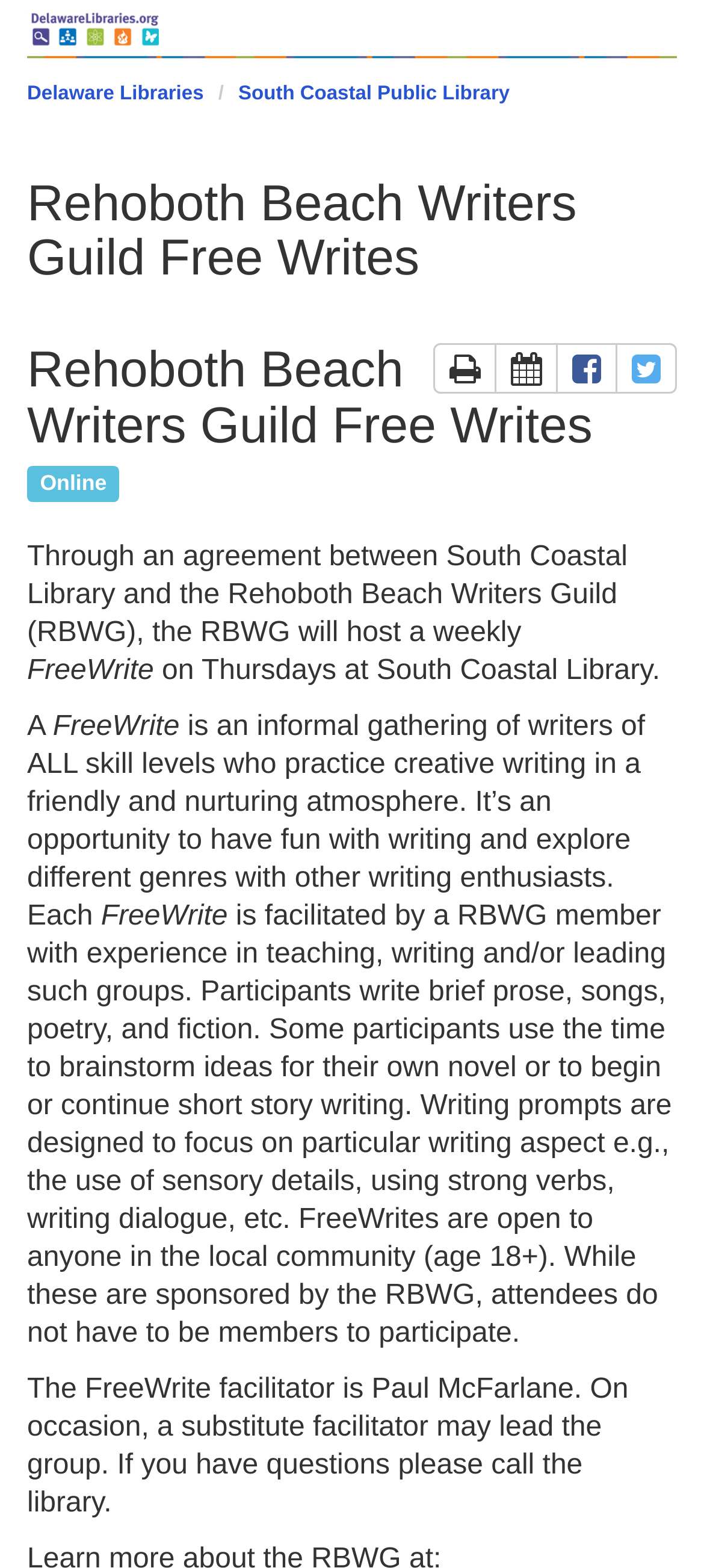What is the main heading displayed on the webpage? Please provide the text.

Rehoboth Beach Writers Guild Free Writes